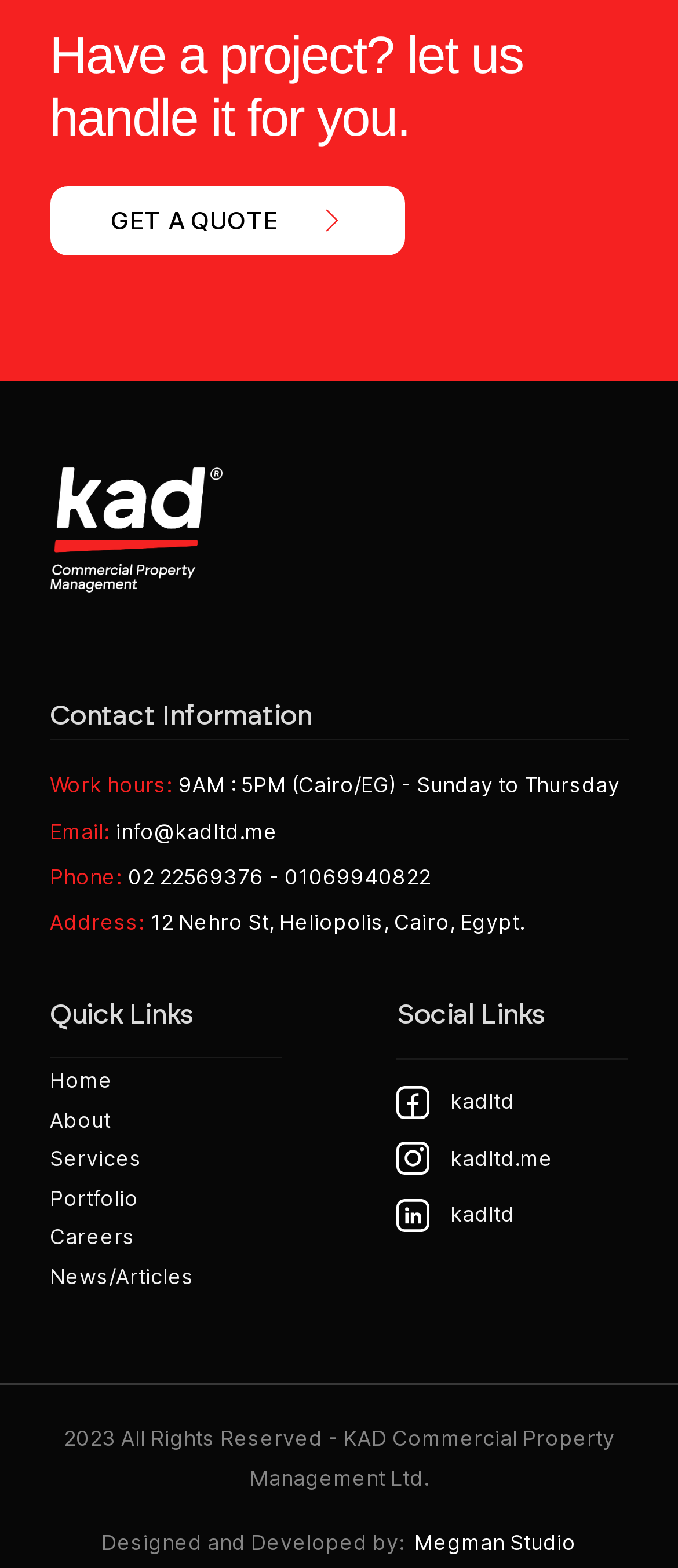Bounding box coordinates are specified in the format (top-left x, top-left y, bottom-right x, bottom-right y). All values are floating point numbers bounded between 0 and 1. Please provide the bounding box coordinate of the region this sentence describes: Megman Studio

[0.611, 0.975, 0.85, 0.992]